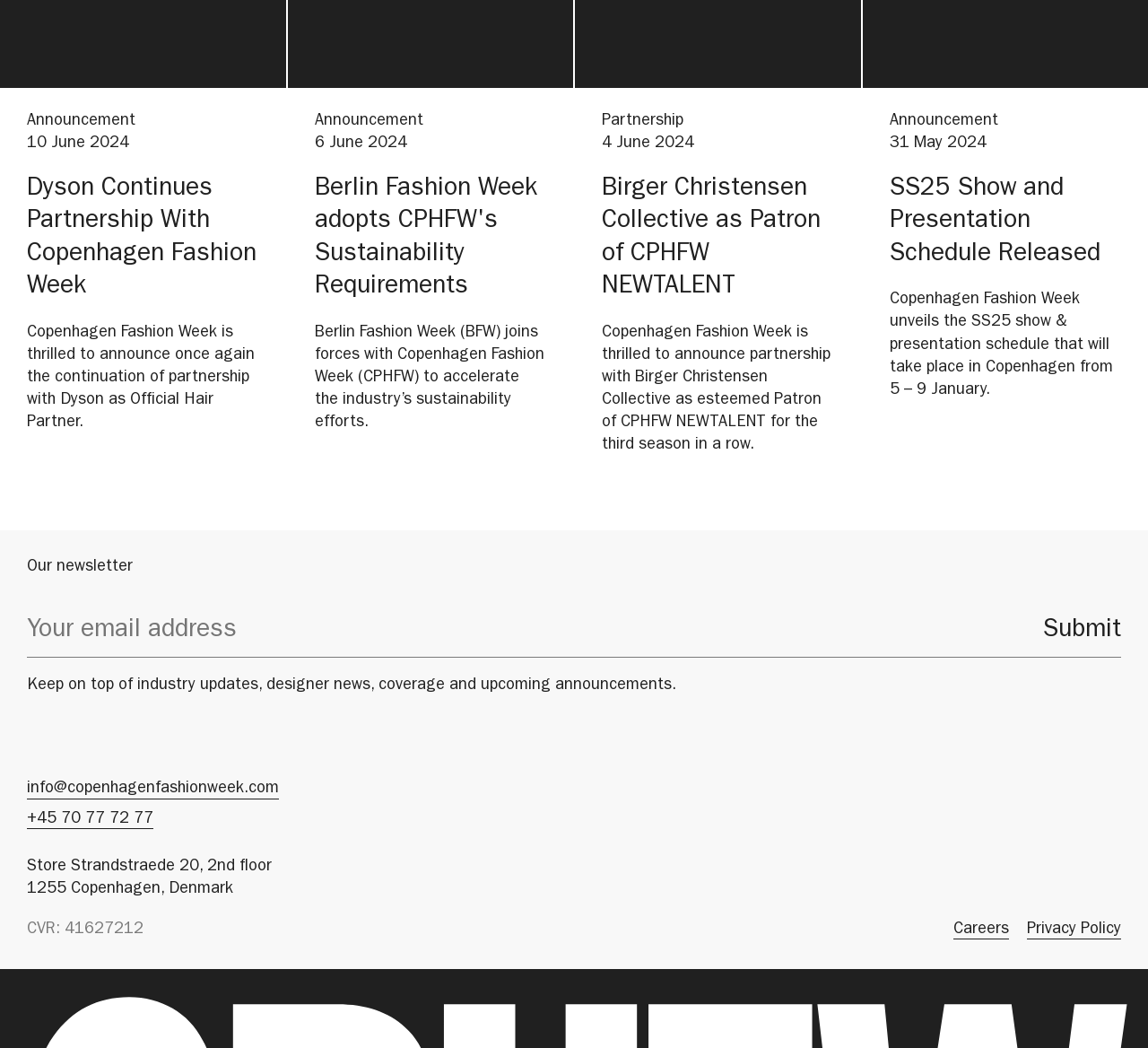Find the bounding box coordinates of the clickable area that will achieve the following instruction: "Go to About Us".

None